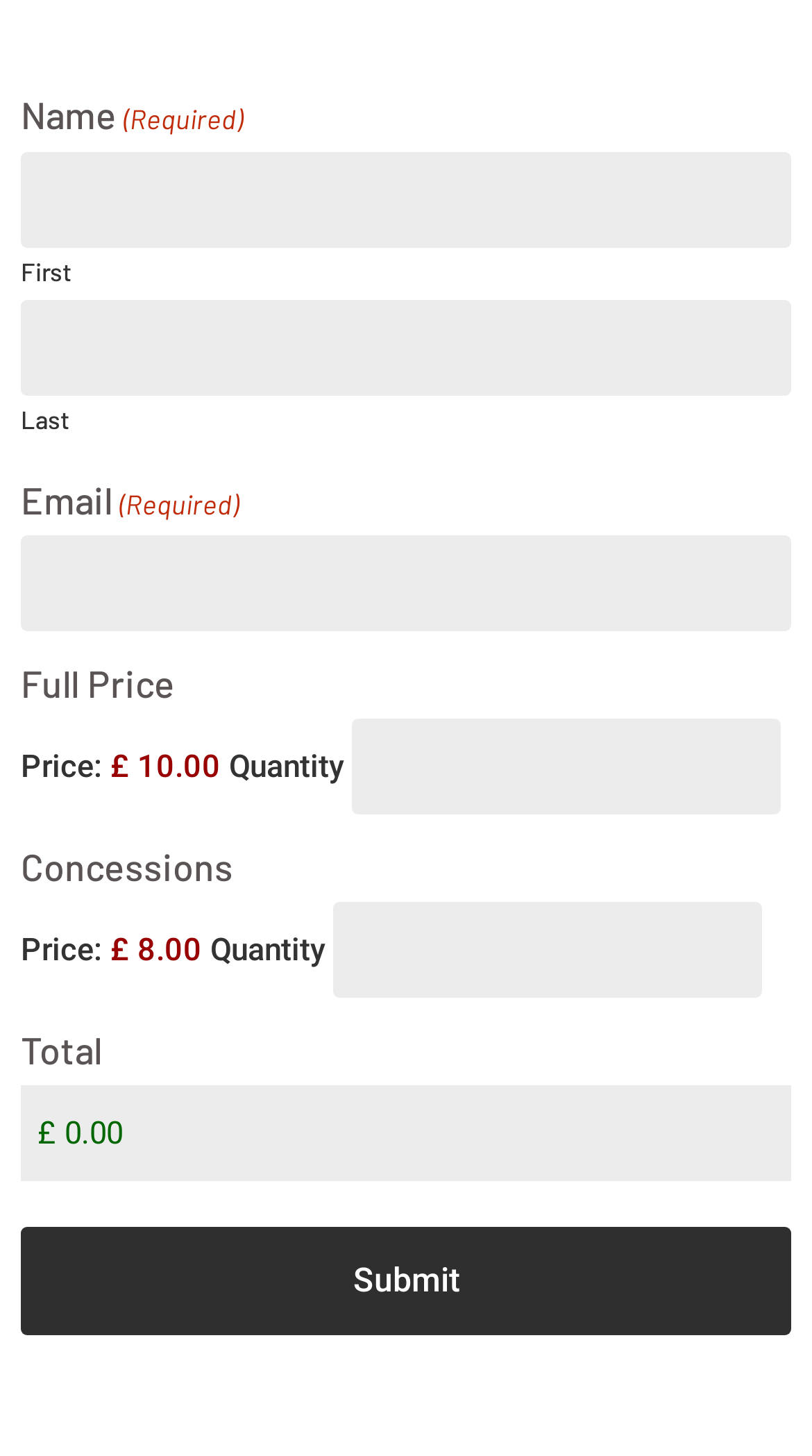Find the UI element described as: "value="Submit"" and predict its bounding box coordinates. Ensure the coordinates are four float numbers between 0 and 1, [left, top, right, bottom].

[0.026, 0.843, 0.974, 0.917]